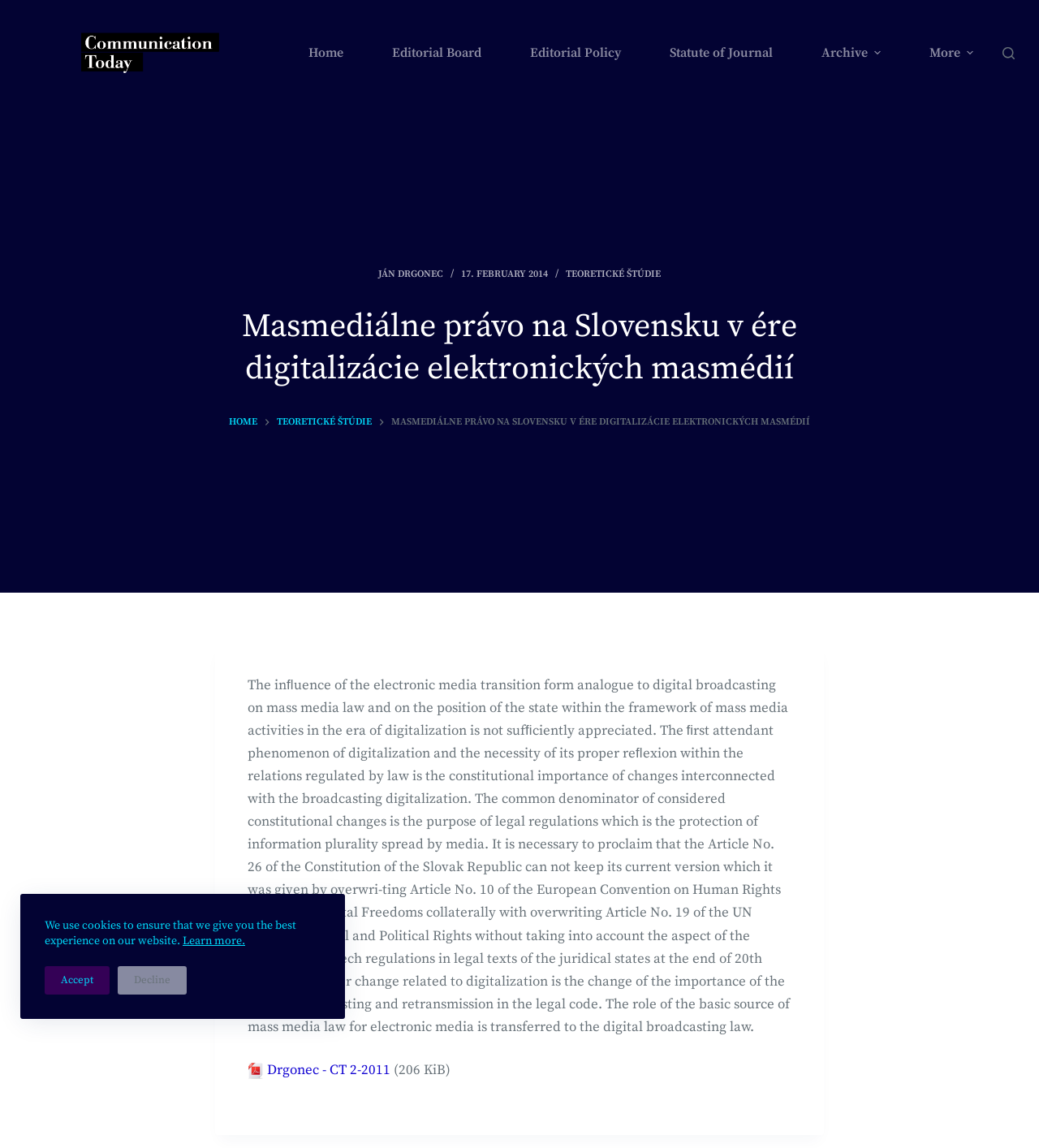Could you find the bounding box coordinates of the clickable area to complete this instruction: "View the 'Archive' page"?

[0.767, 0.0, 0.871, 0.092]